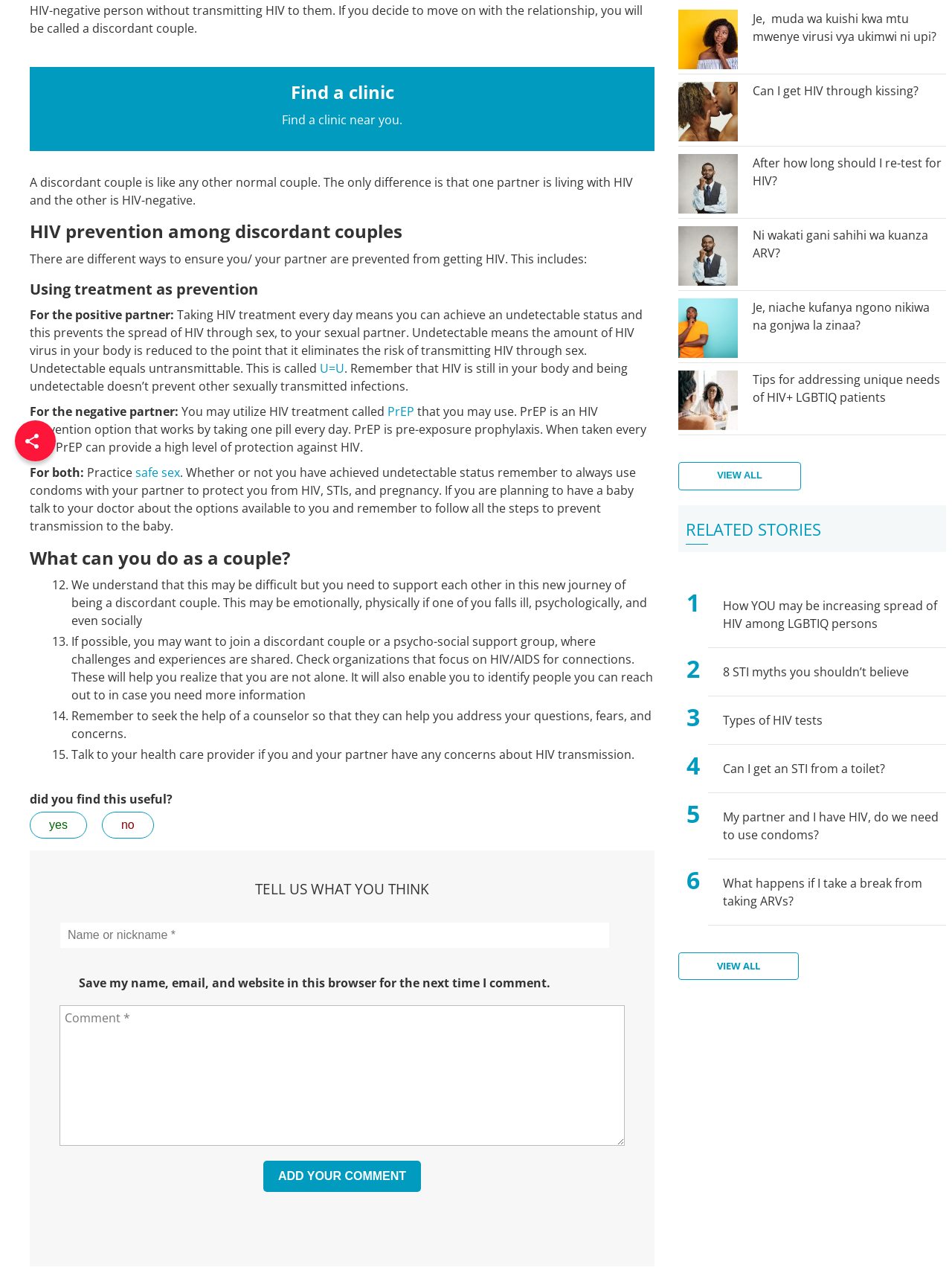Using the given description, provide the bounding box coordinates formatted as (top-left x, top-left y, bottom-right x, bottom-right y), with all values being floating point numbers between 0 and 1. Description: camversiry

None